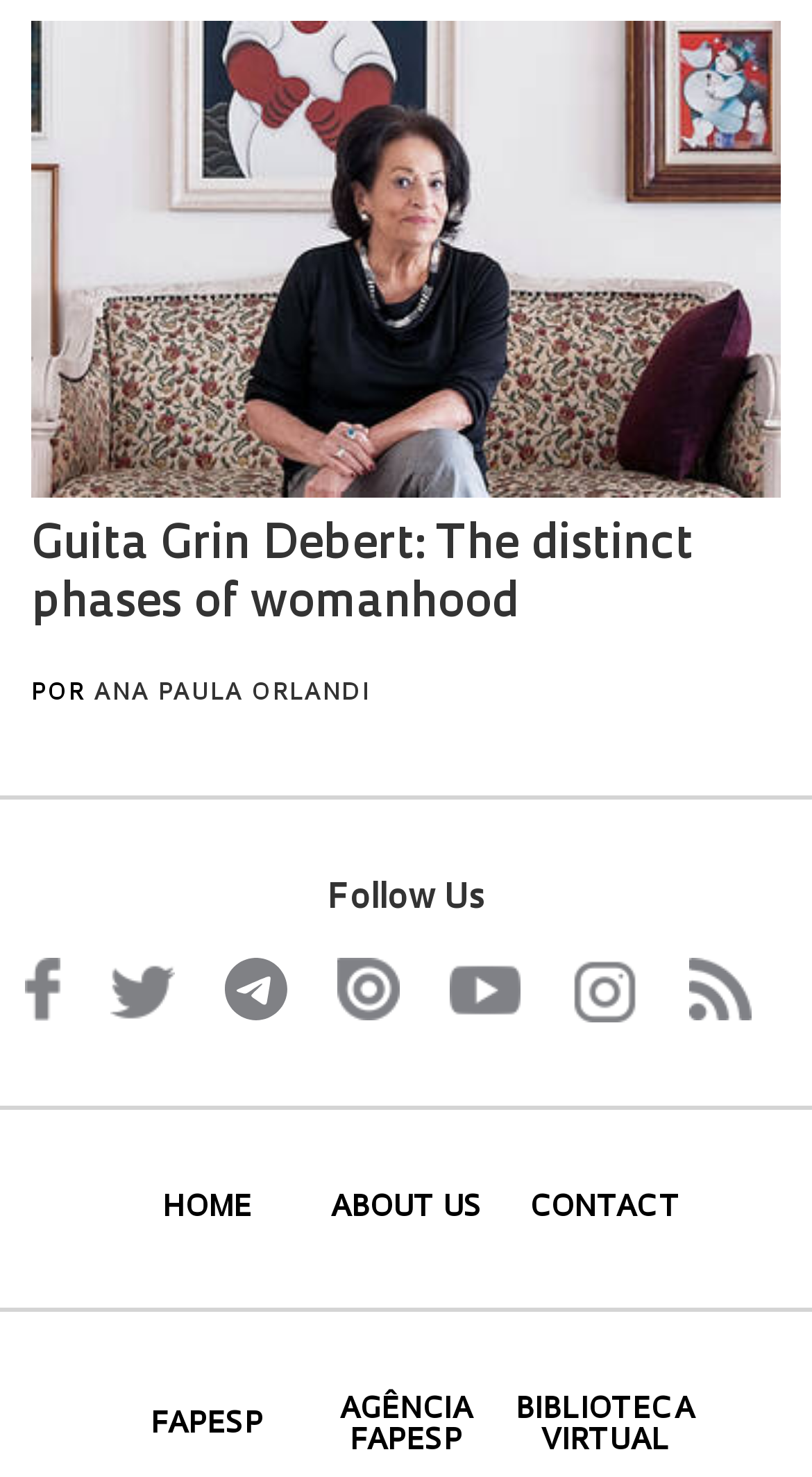How many social media links are available?
Please elaborate on the answer to the question with detailed information.

I counted the number of social media links available on the webpage, which are Facebook, Twitter, Telegram, Issuu, Youtube, Instagram, and RSS.